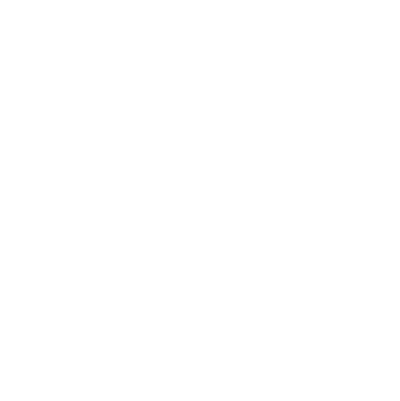Explain the image in a detailed and thorough manner.

The image depicts a symbol often associated with nuclear safety and radiation detection. It features an iconic trefoil design, which consists of three blades radiating from a central point, representing the cautionary nature of ionizing radiation. This emblem is typically used in contexts related to environmental safety, highlighting the importance of monitoring radiation levels to protect public health and safety. 

Within the broader context of the webpage, this image falls under the section titled "SECTOR PHOTOS," suggesting a focus on visual representations related to radiation detection technologies. An accompanying link prompts viewers to click for a larger view, indicating that the image is part of an informative collection aimed at educating users about high-quality radiation detection solutions, underscoring the commitment to safety in today’s technological landscape.